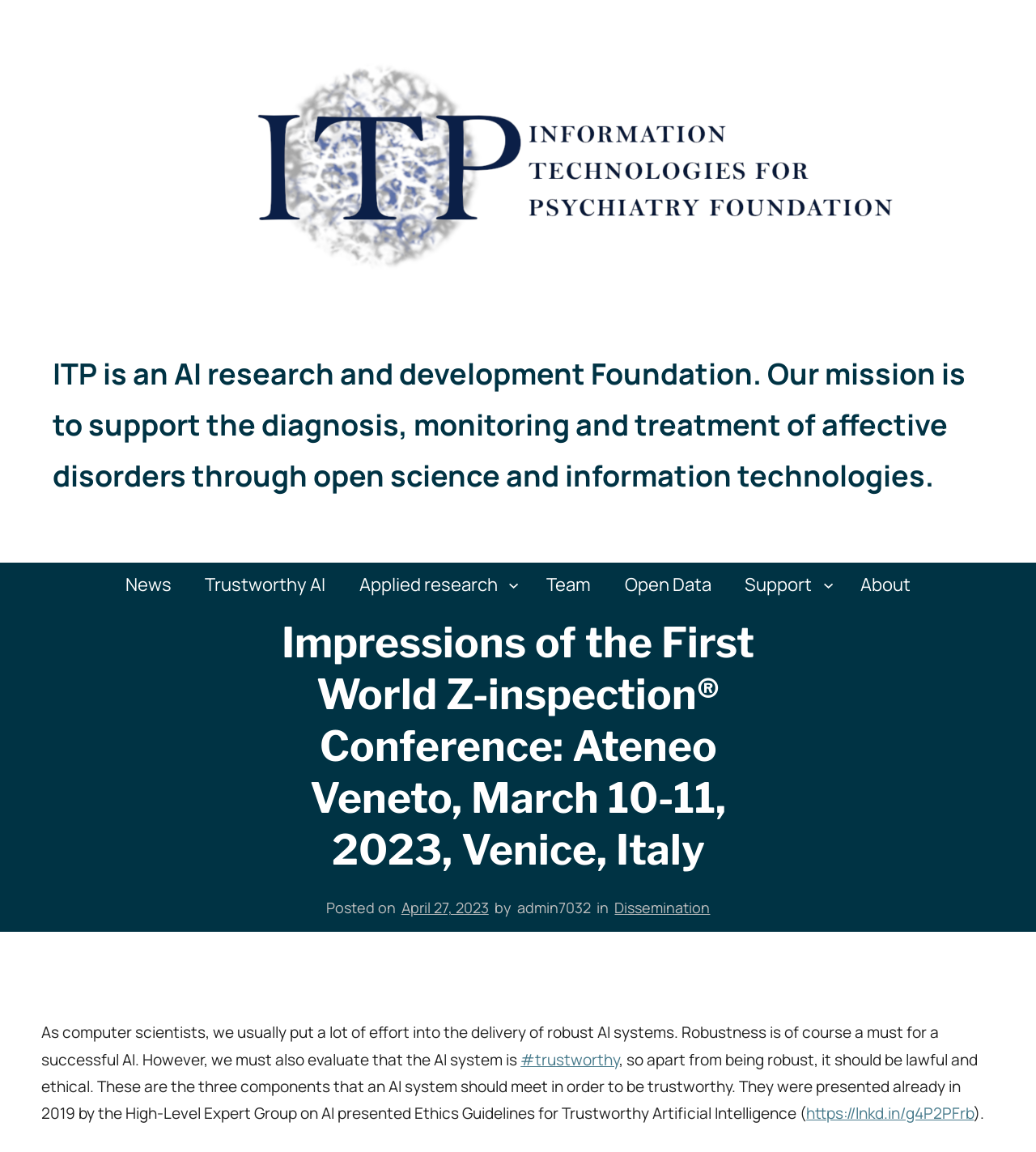Please determine the bounding box coordinates of the element's region to click in order to carry out the following instruction: "Click on News". The coordinates should be four float numbers between 0 and 1, i.e., [left, top, right, bottom].

[0.114, 0.488, 0.172, 0.527]